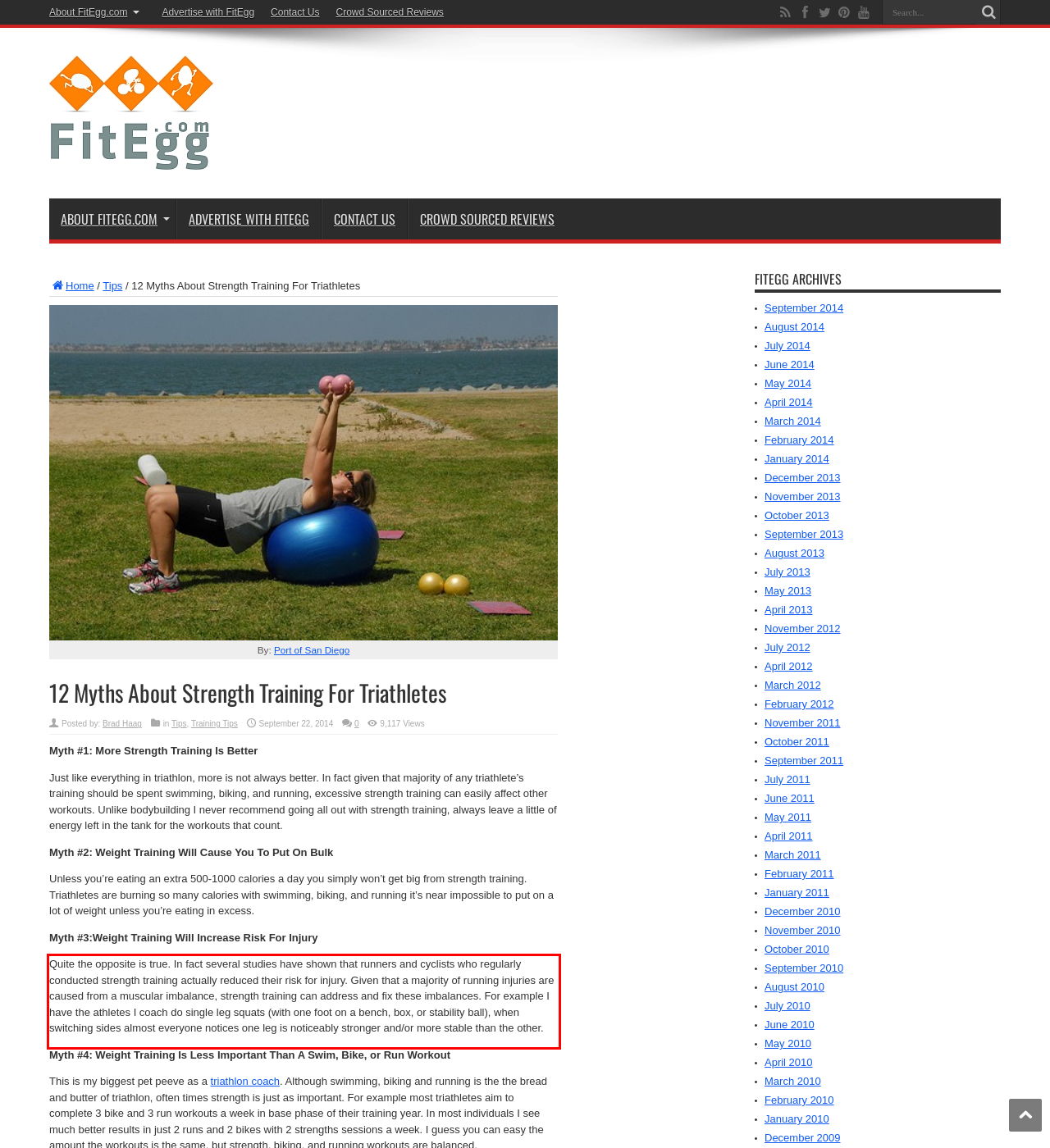You are given a screenshot showing a webpage with a red bounding box. Perform OCR to capture the text within the red bounding box.

Quite the opposite is true. In fact several studies have shown that runners and cyclists who regularly conducted strength training actually reduced their risk for injury. Given that a majority of running injuries are caused from a muscular imbalance, strength training can address and fix these imbalances. For example I have the athletes I coach do single leg squats (with one foot on a bench, box, or stability ball), when switching sides almost everyone notices one leg is noticeably stronger and/or more stable than the other.